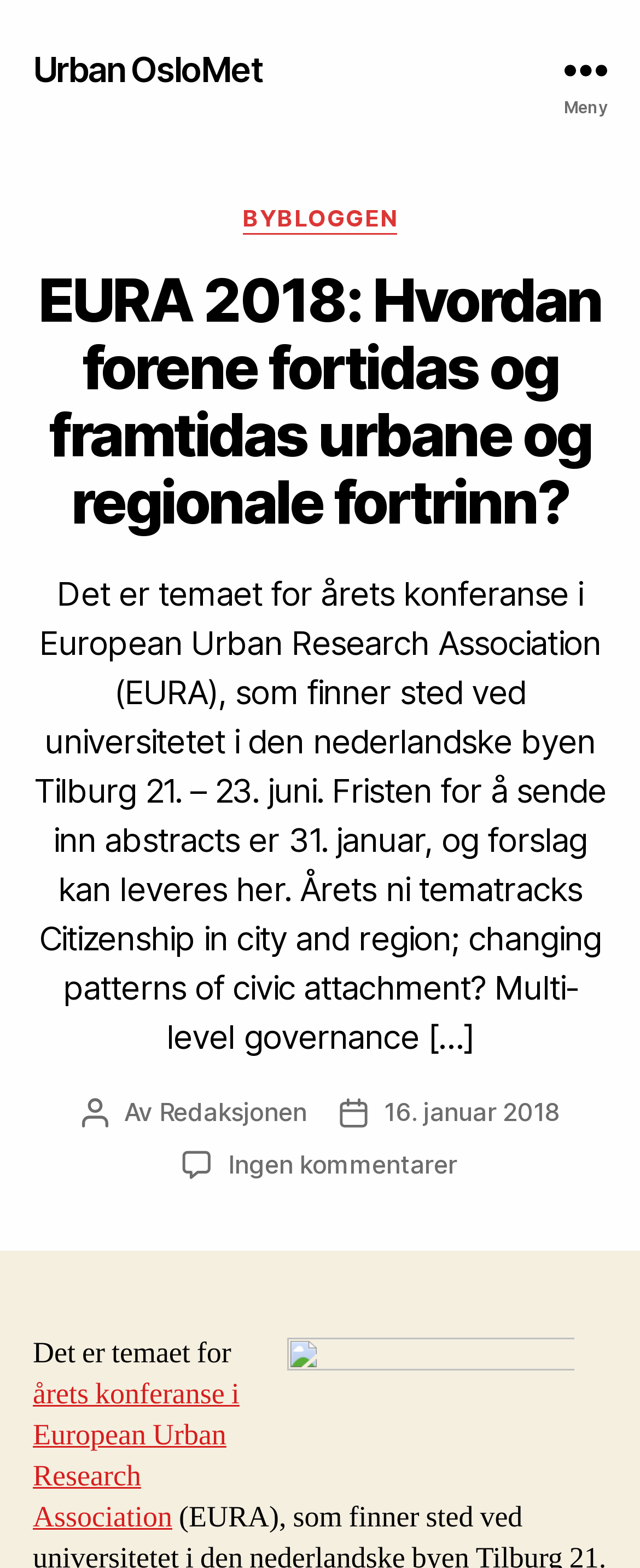Bounding box coordinates are specified in the format (top-left x, top-left y, bottom-right x, bottom-right y). All values are floating point numbers bounded between 0 and 1. Please provide the bounding box coordinate of the region this sentence describes: Meny

[0.831, 0.0, 1.0, 0.088]